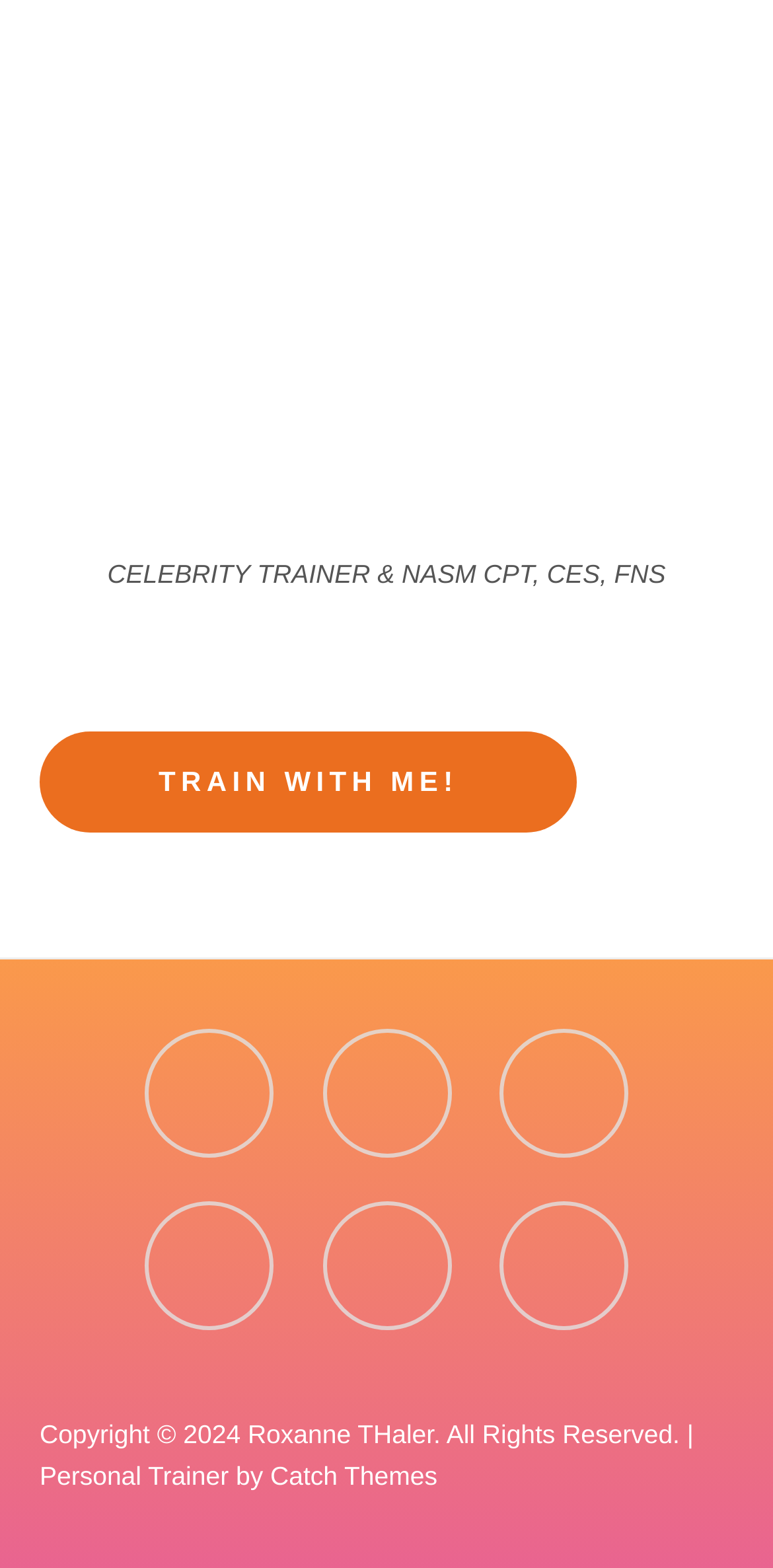Please predict the bounding box coordinates of the element's region where a click is necessary to complete the following instruction: "Search this topic". The coordinates should be represented by four float numbers between 0 and 1, i.e., [left, top, right, bottom].

None